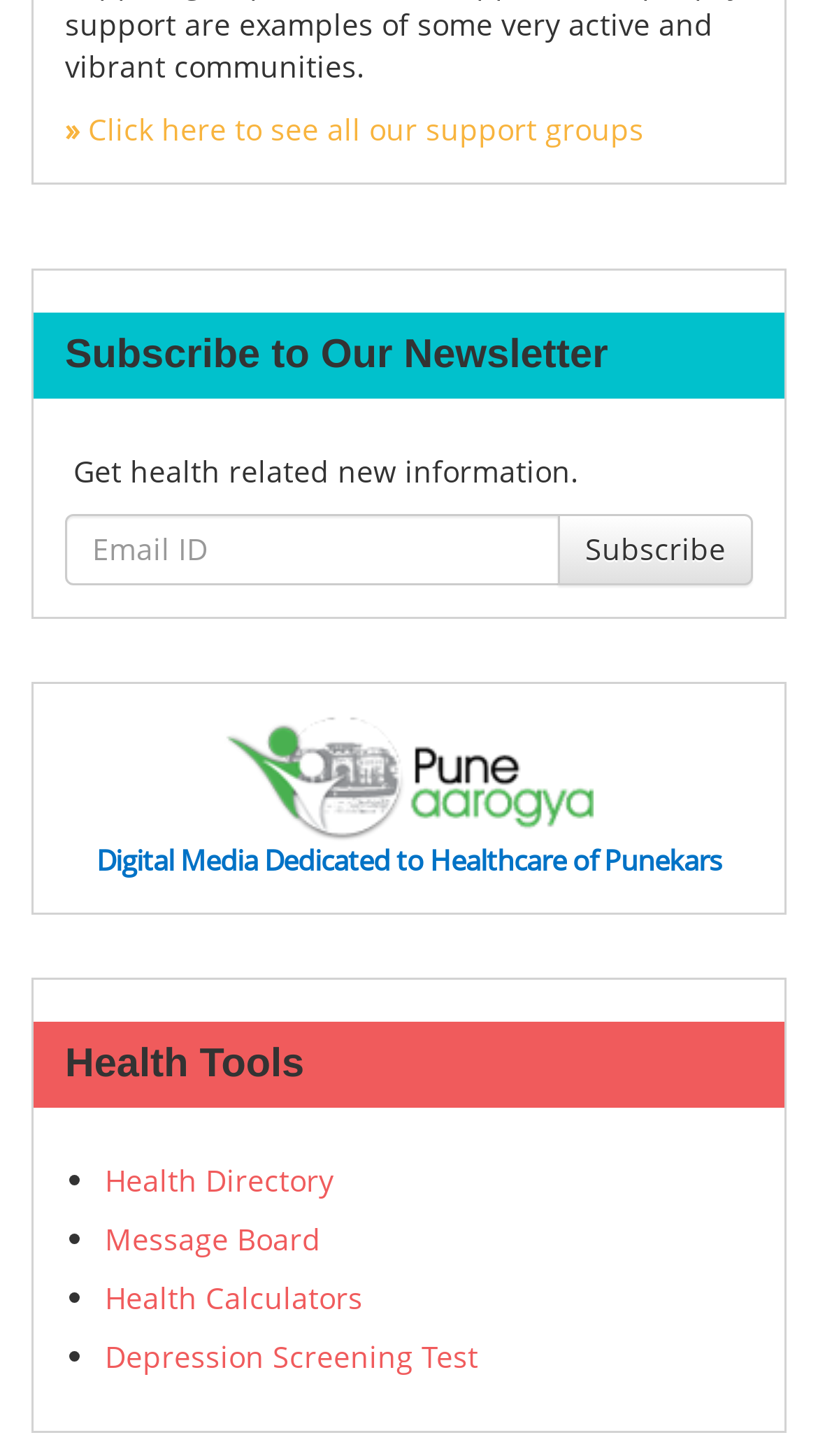Please specify the bounding box coordinates of the area that should be clicked to accomplish the following instruction: "Go to Health Directory". The coordinates should consist of four float numbers between 0 and 1, i.e., [left, top, right, bottom].

[0.128, 0.797, 0.408, 0.824]